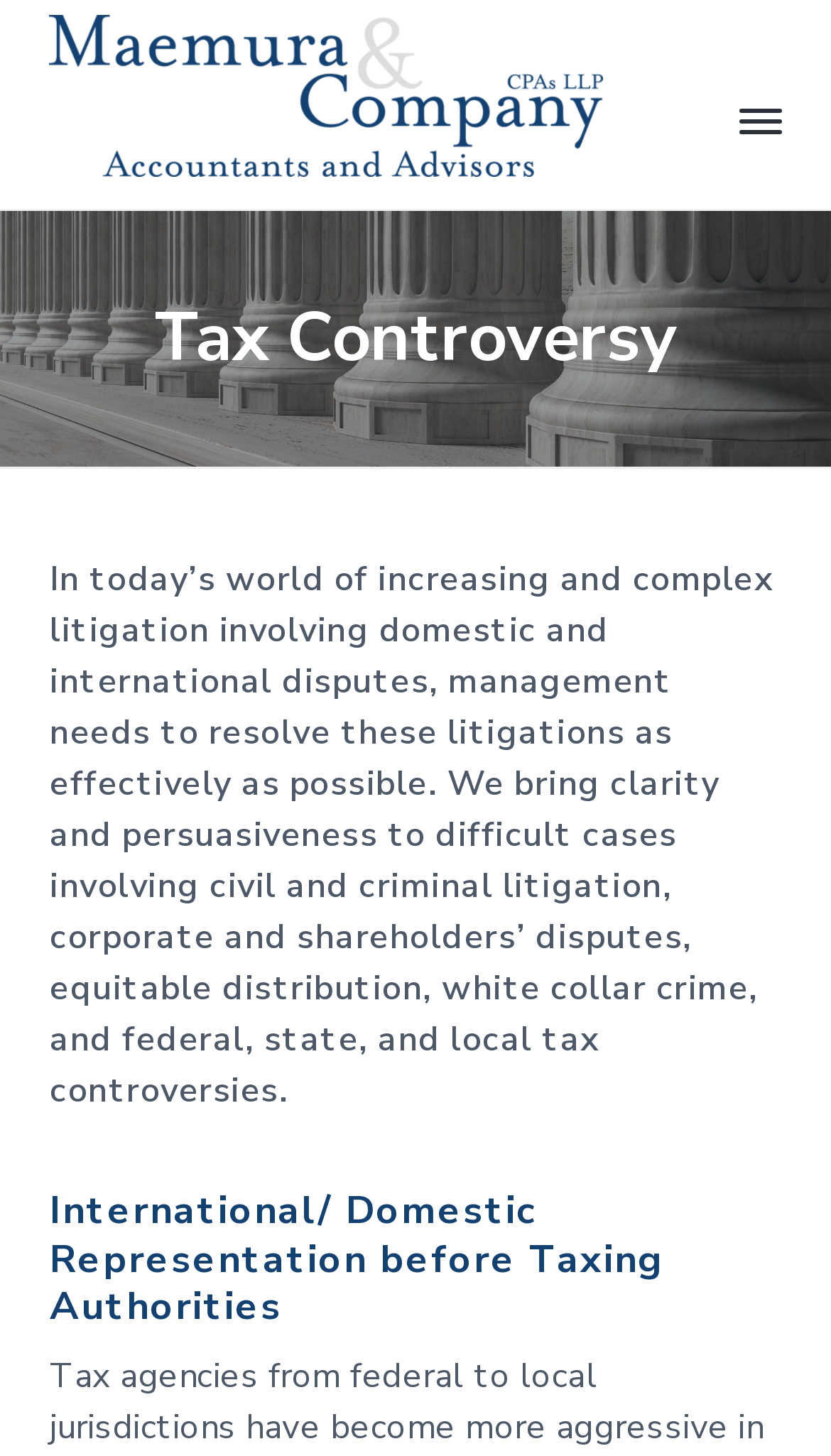Offer an in-depth caption of the entire webpage.

The webpage is about Tax Controversy services provided by Maemura & Co. CPA's LLP. At the top left corner, there are three "Skip to" links, allowing users to navigate to primary navigation, main content, or footer. 

Below these links, the company's logo, "Maemura & Co. CPA's LLP", is displayed as an image, accompanied by a text link with the same name. 

On the top right corner, there is an unpressed button with no label. 

The main content of the webpage is divided into sections. The first section is headed by "Tax Controversy" and contains a paragraph of text that explains the company's services in resolving complex litigation involving domestic and international disputes. 

Below this section, there is a subheading "International/ Domestic Representation before Taxing Authorities", which suggests that the company provides representation services before taxing authorities.